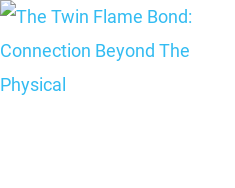Explain the image with as much detail as possible.

The image is associated with the article titled "The Twin Flame Bond: Connection Beyond The Physical." This piece delves into the profound and spiritual aspects of twin flame relationships, exploring the deep connections that transcend physical presence. Positioned prominently within the article, the image enhances the reader's understanding of the emotional and mystical dynamics at play in twin flame connections, inviting contemplation on the nature of these unique bonds. The accompanying text emphasizes the article's focus, suggesting an insightful exploration of this esoteric topic, appealing to those interested in spirituality and relationships.